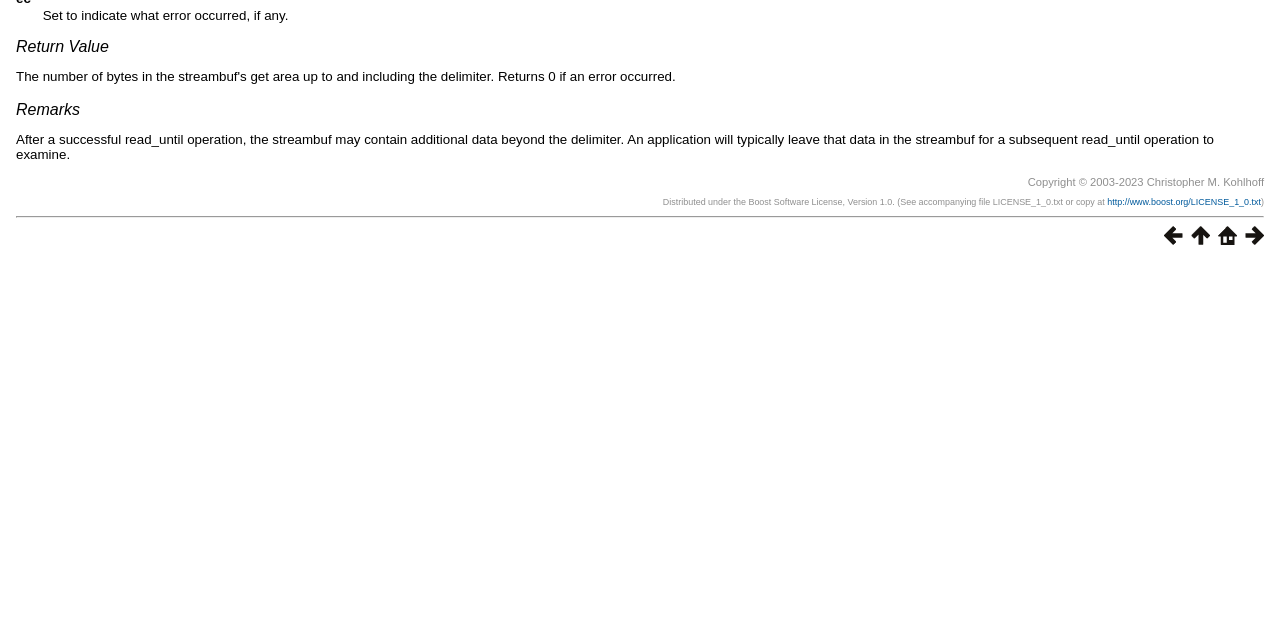Identify the bounding box for the UI element specified in this description: "alt="Prev"". The coordinates must be four float numbers between 0 and 1, formatted as [left, top, right, bottom].

[0.903, 0.361, 0.924, 0.388]